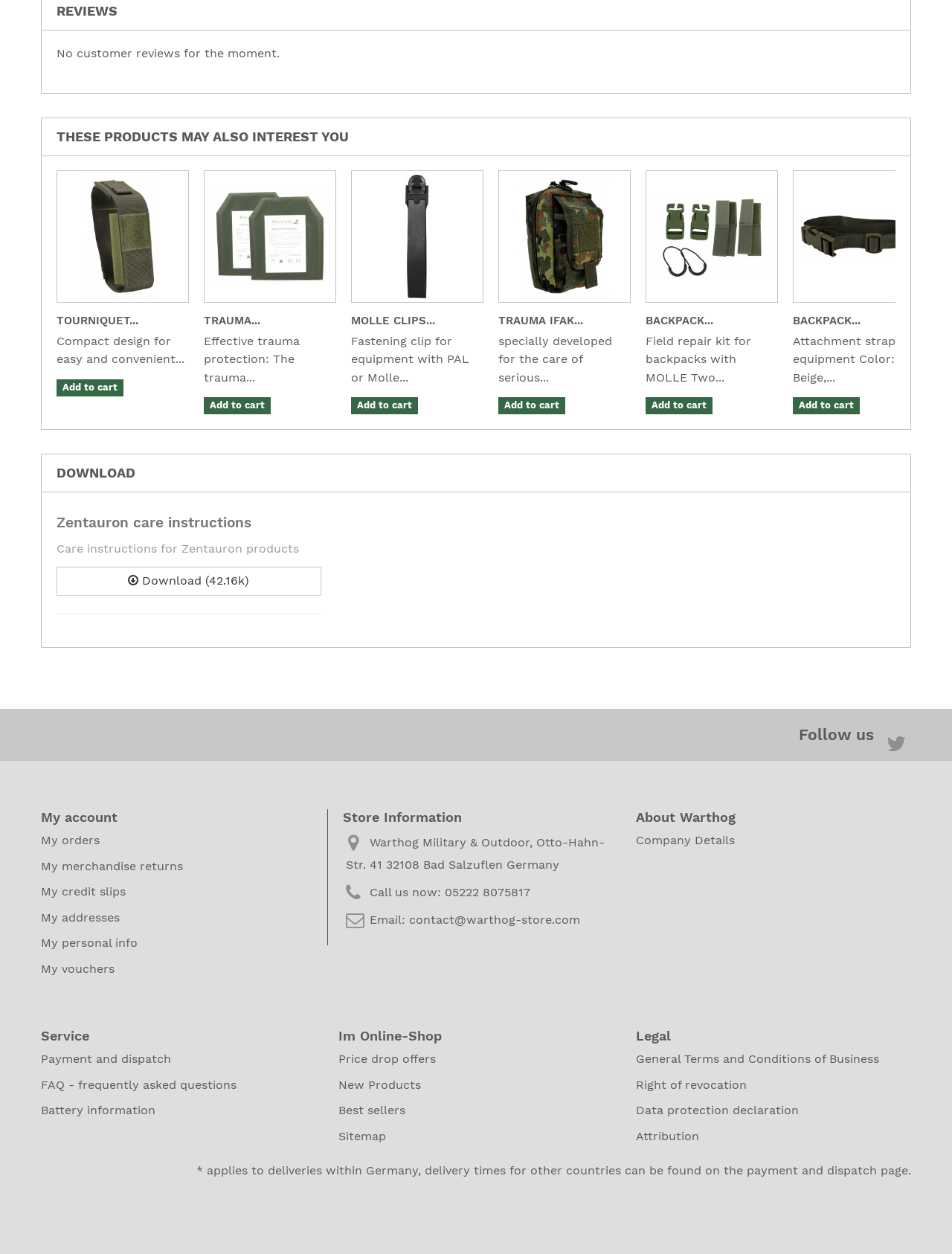Determine the bounding box for the described HTML element: "Legal". Ensure the coordinates are four float numbers between 0 and 1 in the format [left, top, right, bottom].

[0.668, 0.82, 0.705, 0.832]